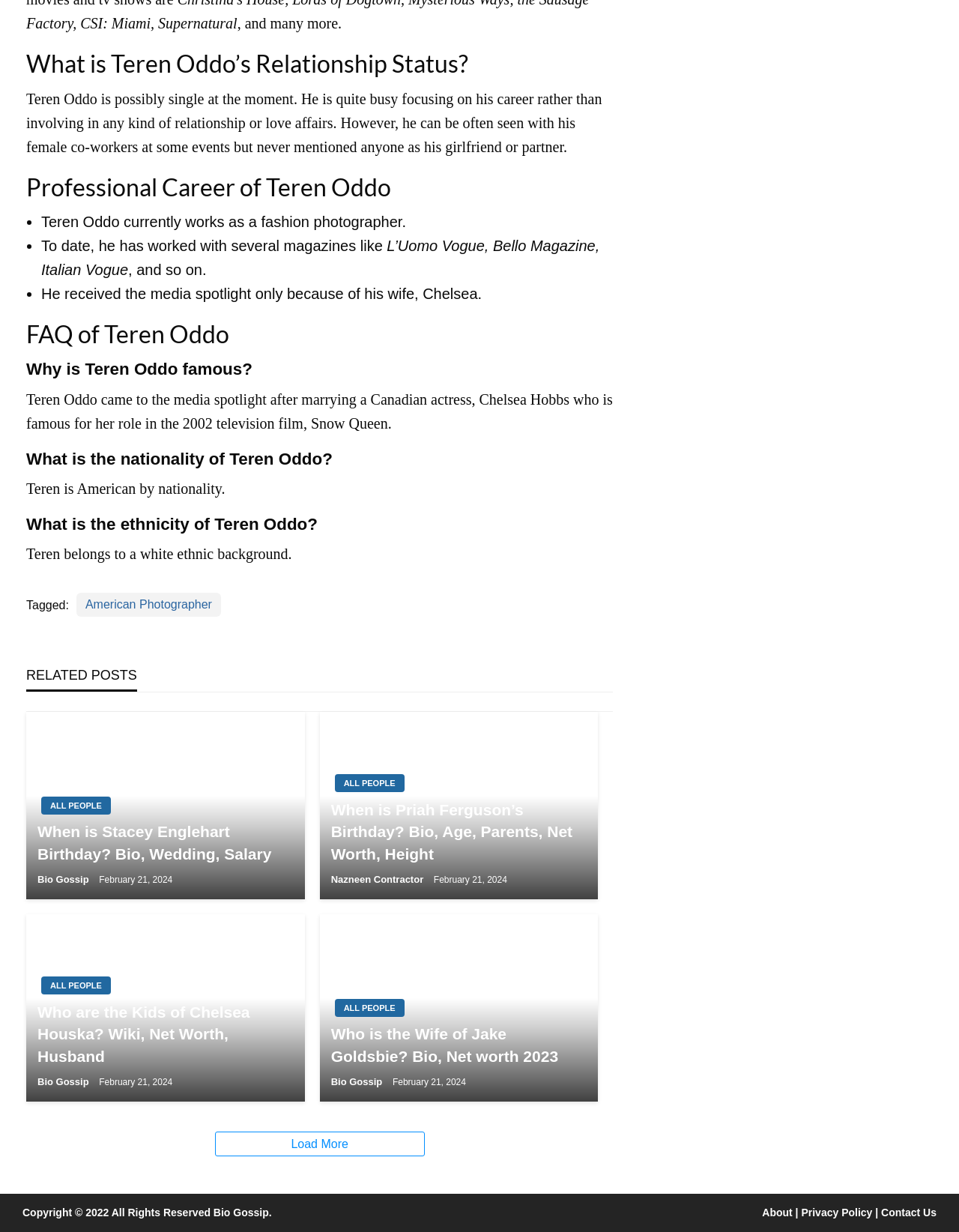Specify the bounding box coordinates of the region I need to click to perform the following instruction: "Read about Teren Oddo's relationship status". The coordinates must be four float numbers in the range of 0 to 1, i.e., [left, top, right, bottom].

[0.027, 0.038, 0.639, 0.065]